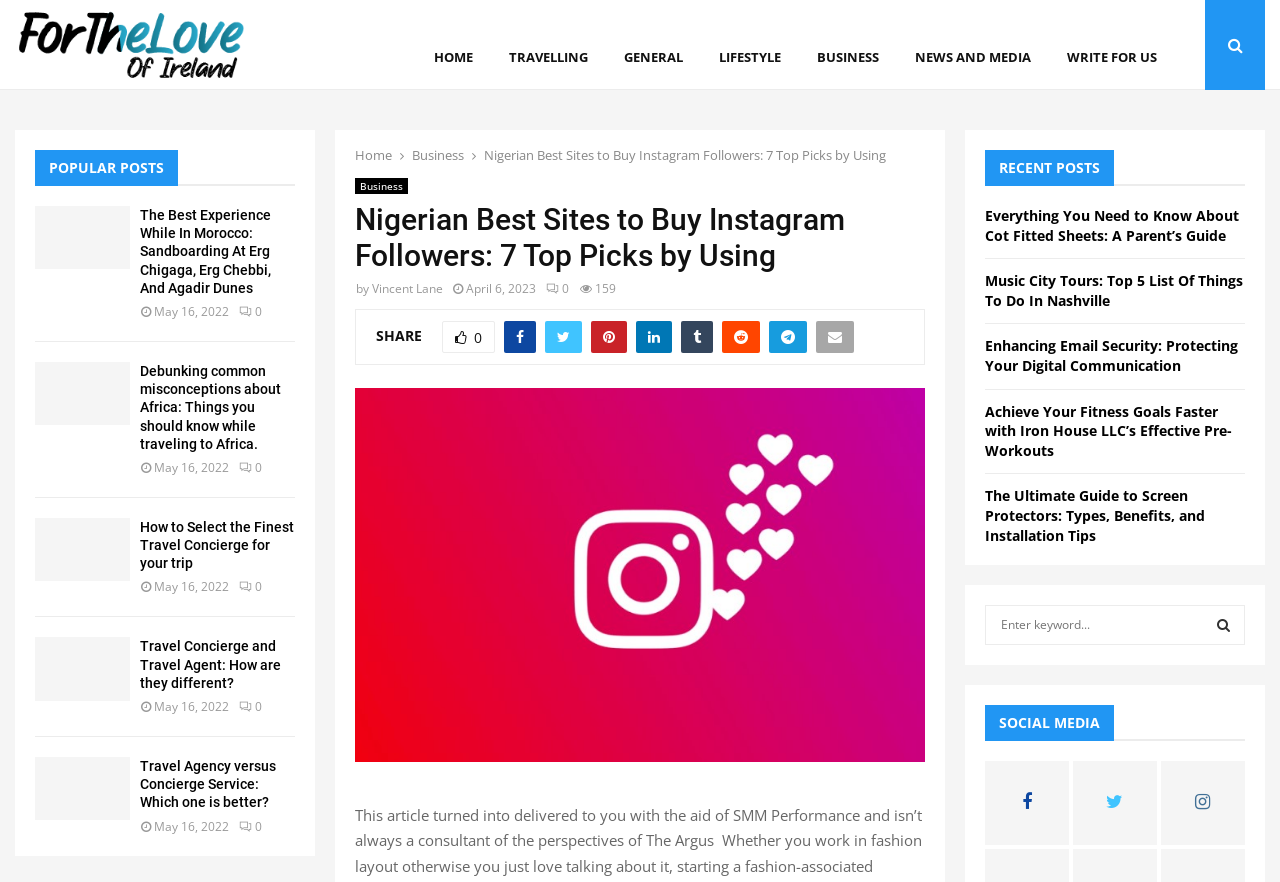With reference to the screenshot, provide a detailed response to the question below:
What is the name of the website?

The name of the website can be found in the top-left corner of the webpage, where it says 'The Ireland Diary' in a heading element.